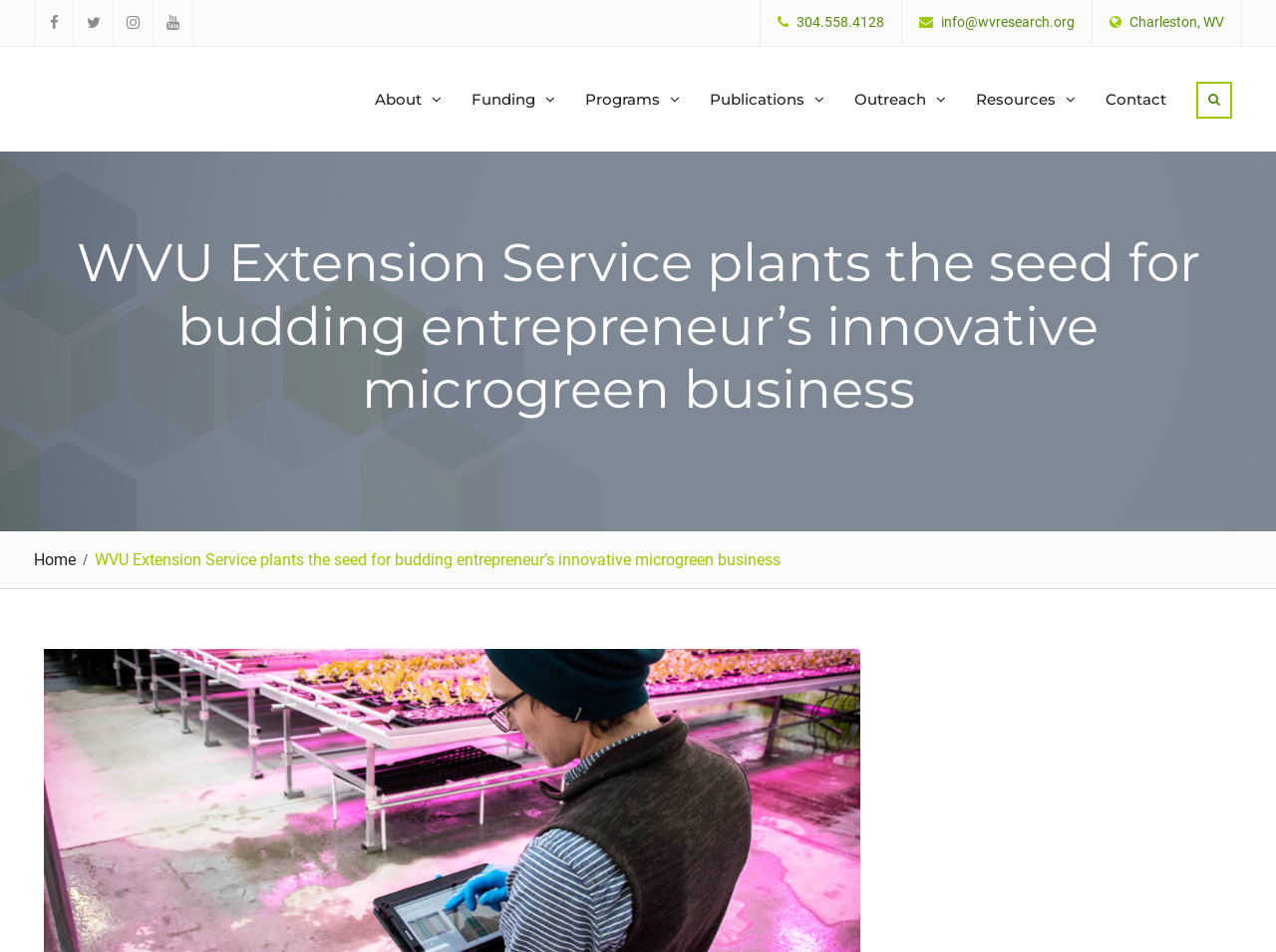What is the principal heading displayed on the webpage?

WVU Extension Service plants the seed for budding entrepreneur’s innovative microgreen business